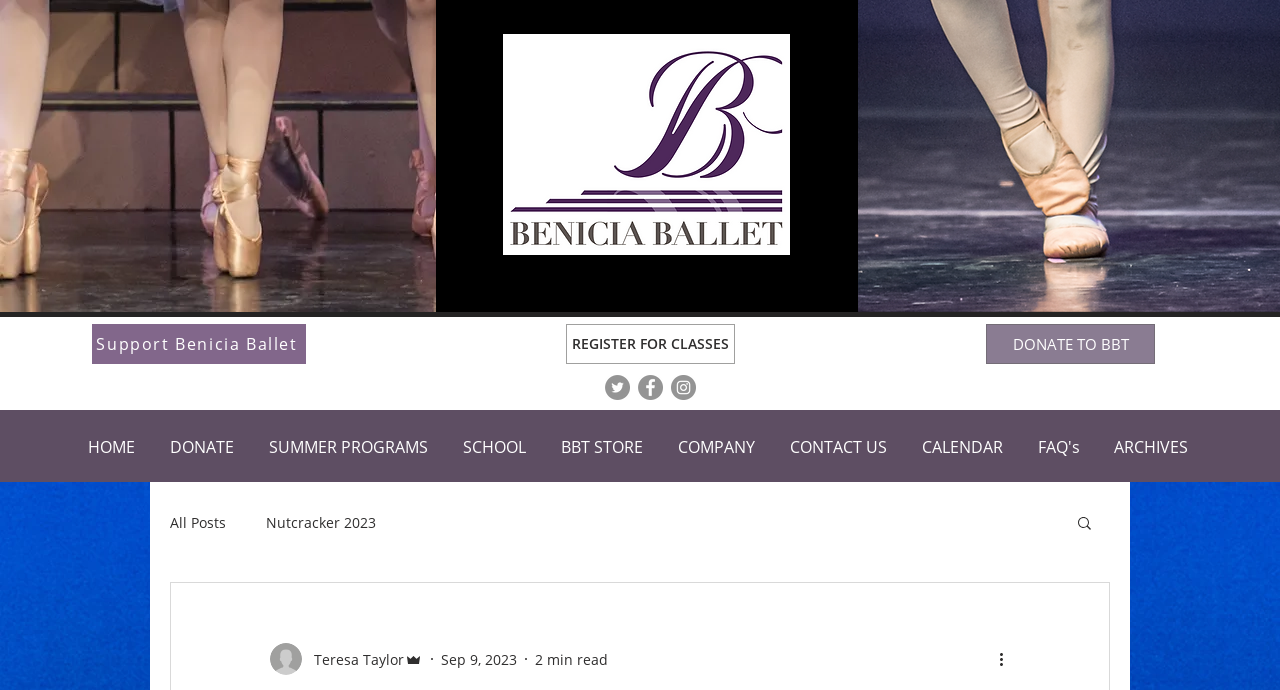Using details from the image, please answer the following question comprehensively:
What is the date of the article?

The date of the article is Sep 9, 2023, which can be found in the generic text 'Sep 9, 2023' with a bounding box of [0.345, 0.941, 0.404, 0.969]. This date is likely the publication date of the article.